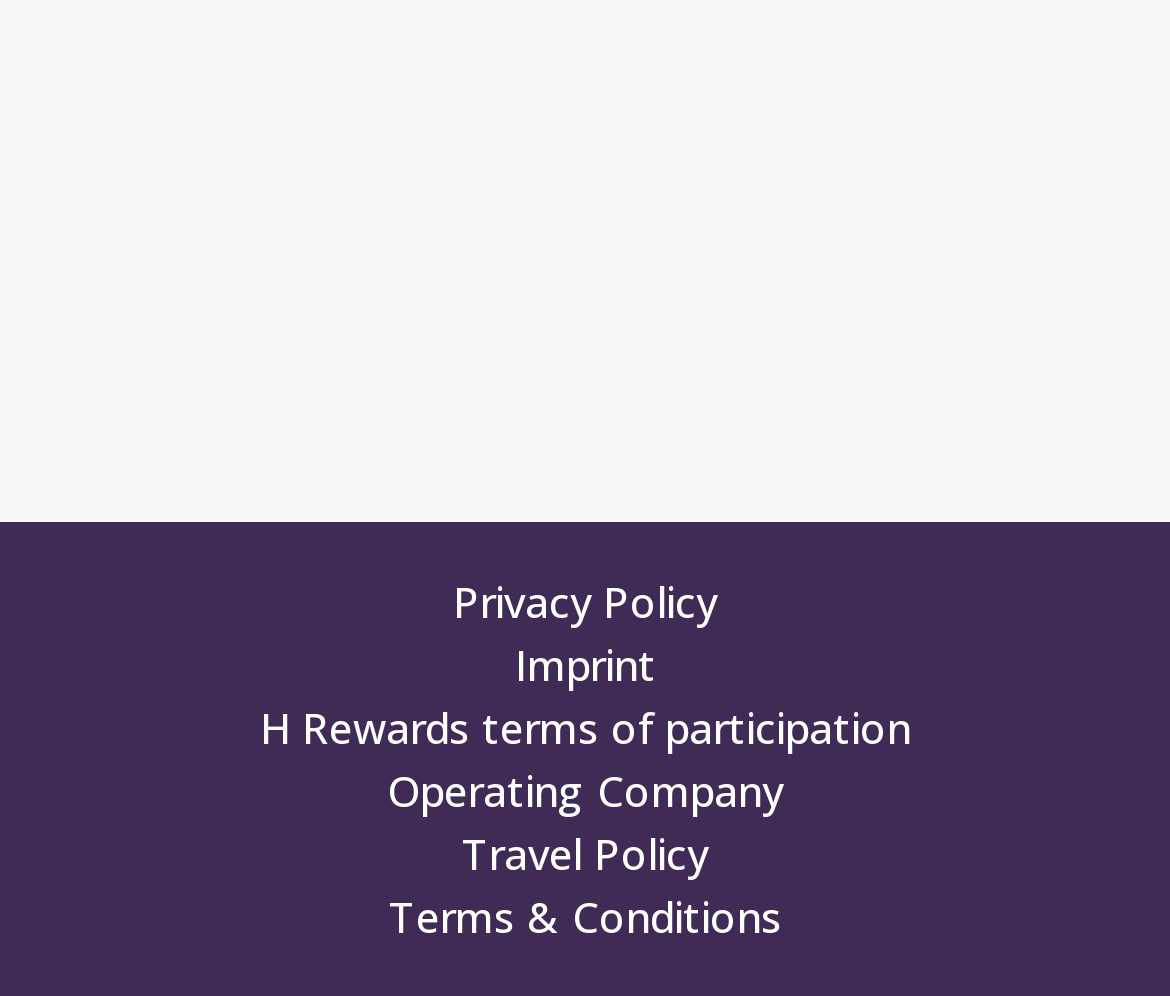Given the element description, predict the bounding box coordinates in the format (top-left x, top-left y, bottom-right x, bottom-right y). Make sure all values are between 0 and 1. Here is the element description: Imprint

[0.409, 0.636, 0.591, 0.699]